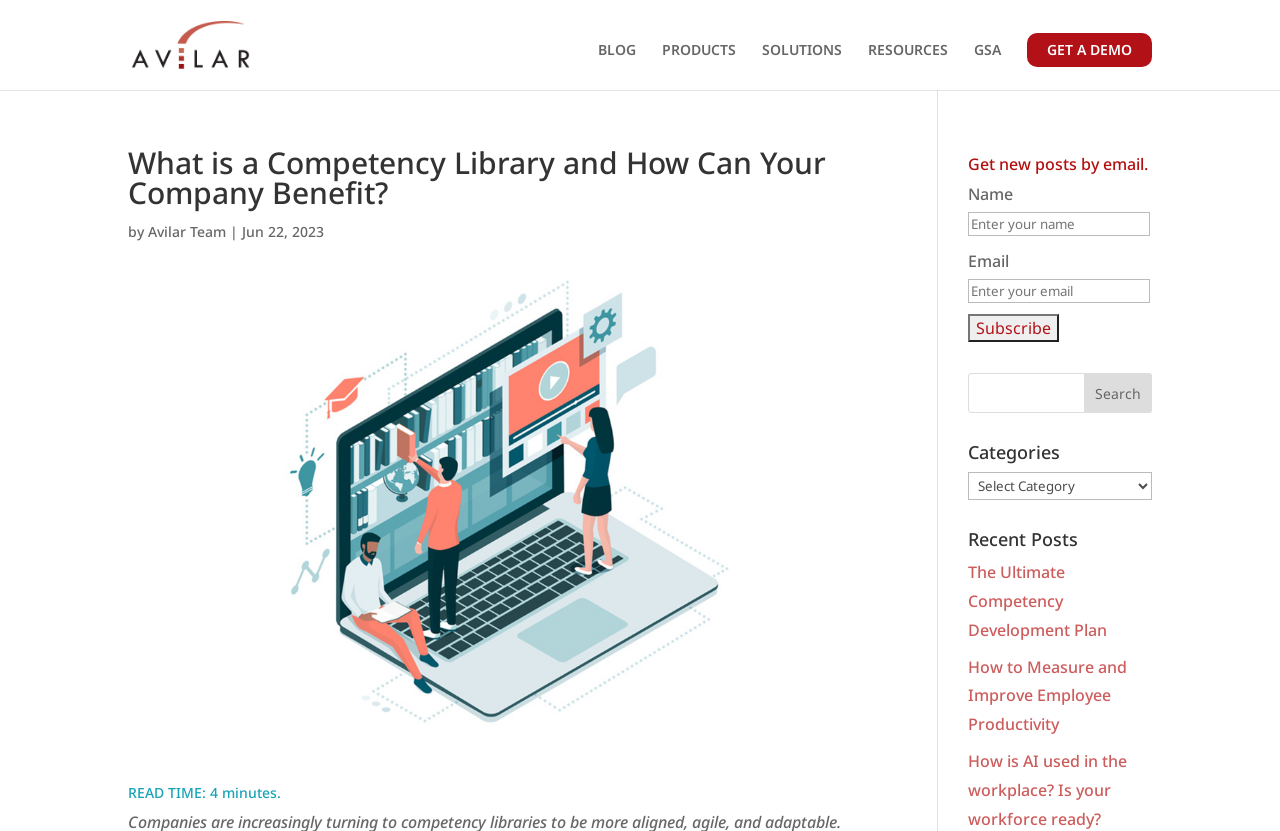Analyze the image and provide a detailed answer to the question: What is the label of the first textbox in the subscription form?

I looked at the subscription form and found the first textbox with a label 'Name'.